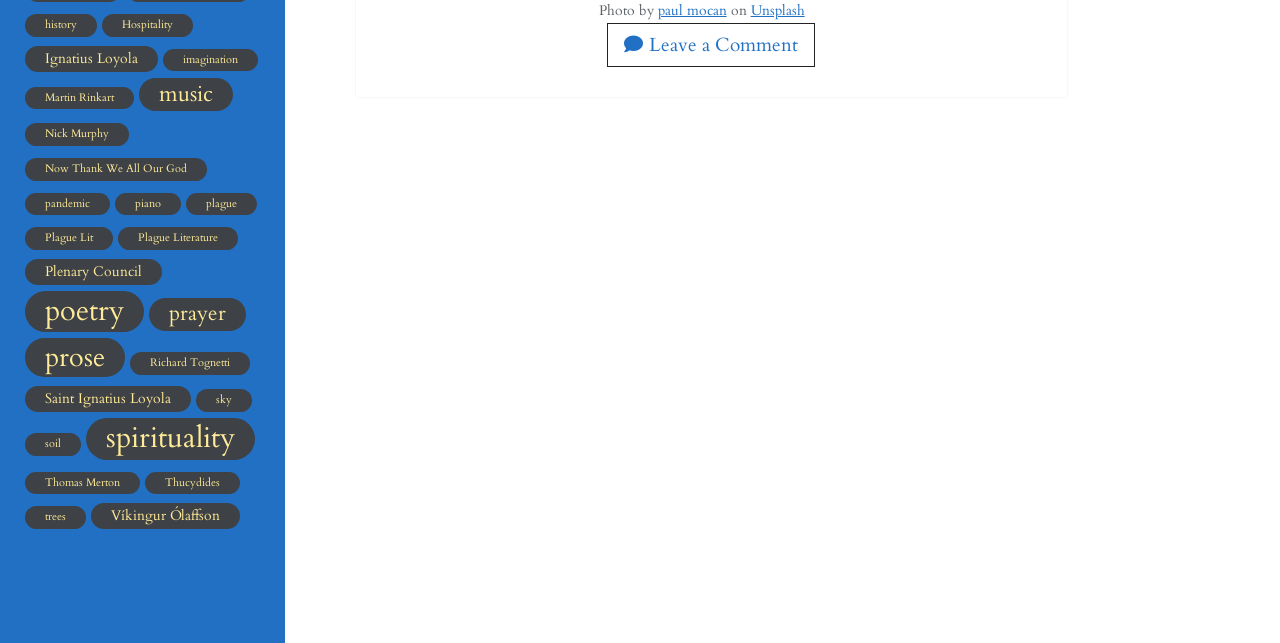Identify the bounding box coordinates of the specific part of the webpage to click to complete this instruction: "go to the page about music".

[0.108, 0.121, 0.182, 0.173]